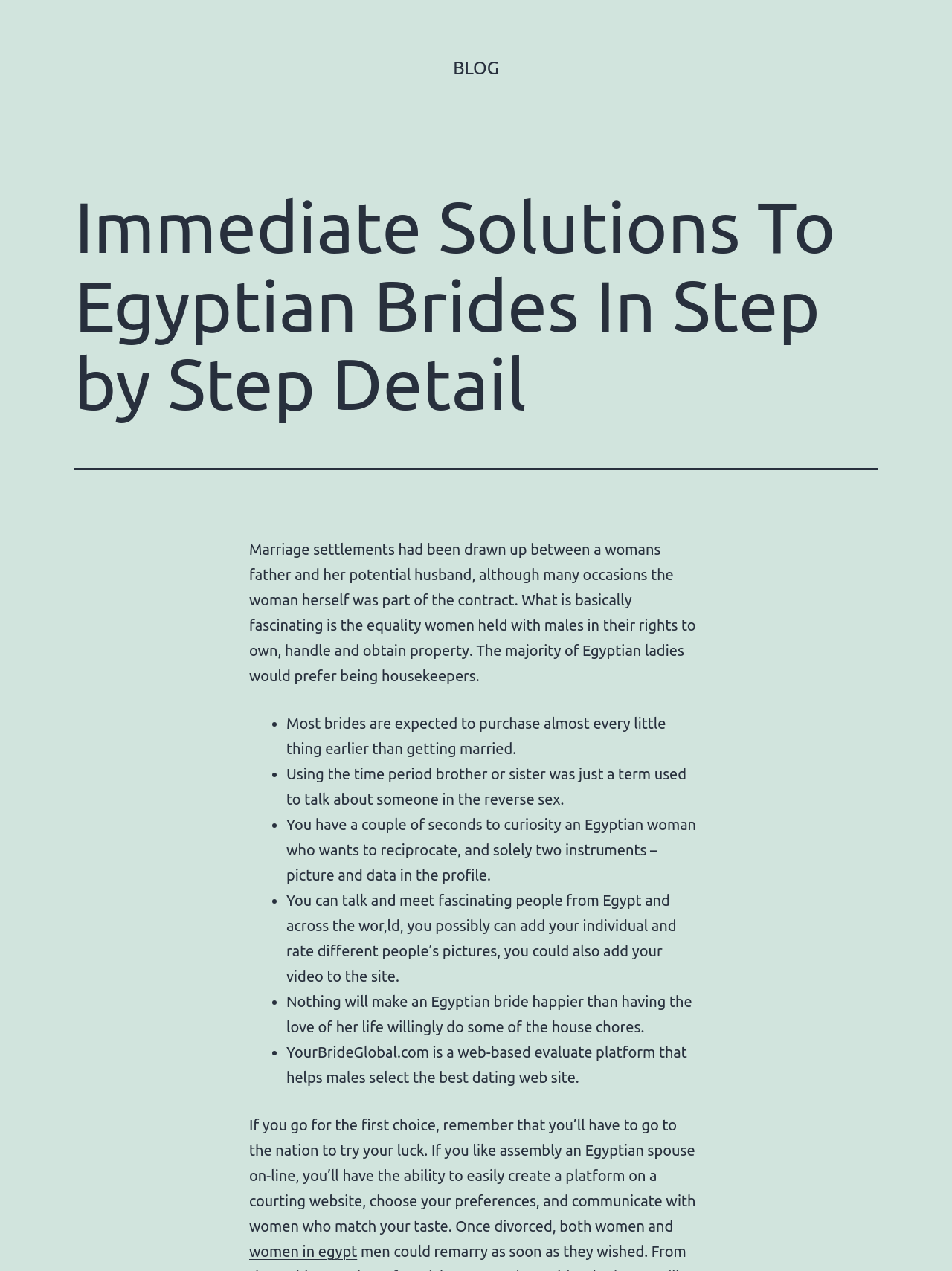Predict the bounding box of the UI element that fits this description: "women in egypt".

[0.262, 0.978, 0.375, 0.991]